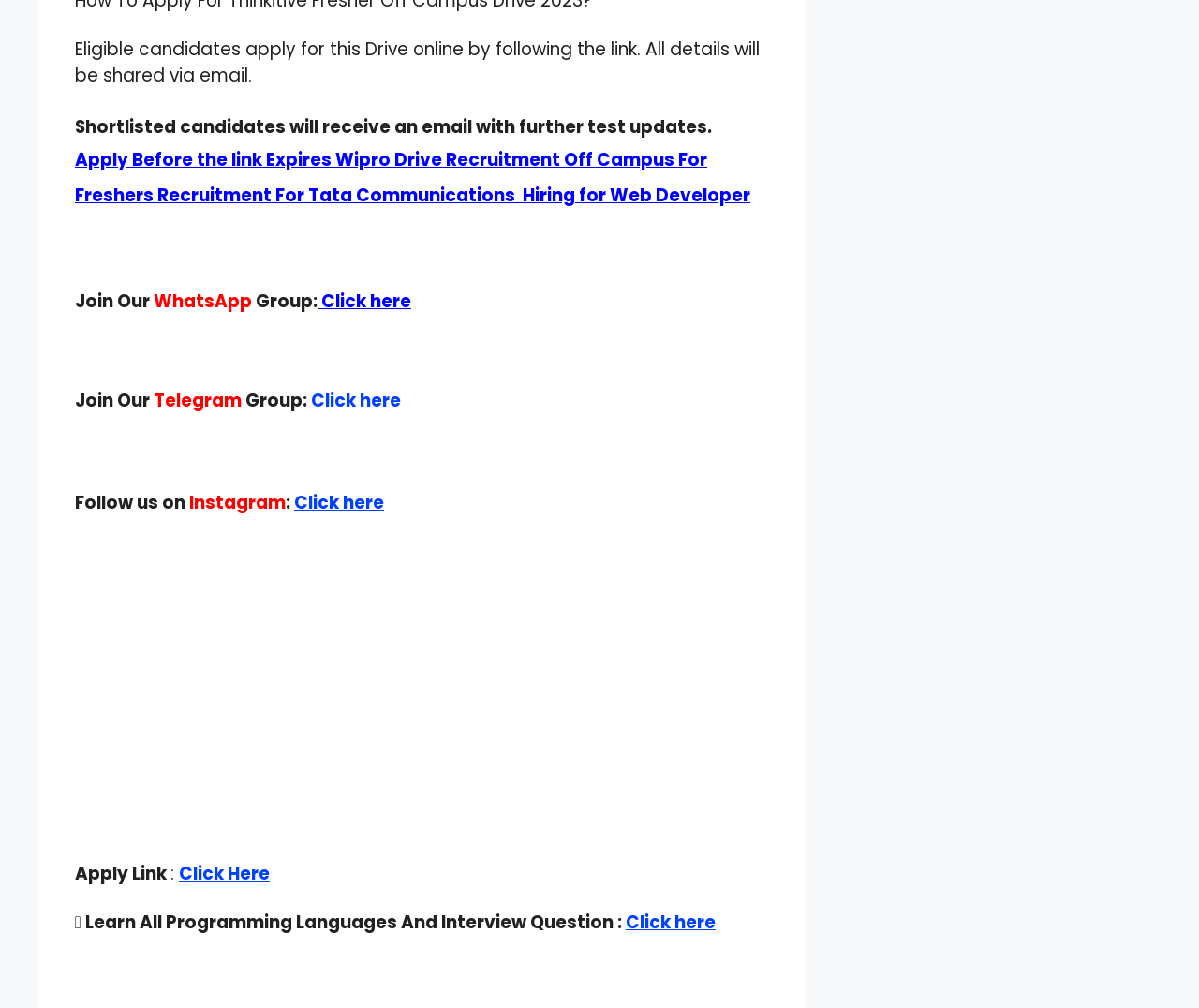Please find the bounding box for the UI element described by: "All Job's In India".

[0.082, 0.158, 0.168, 0.174]